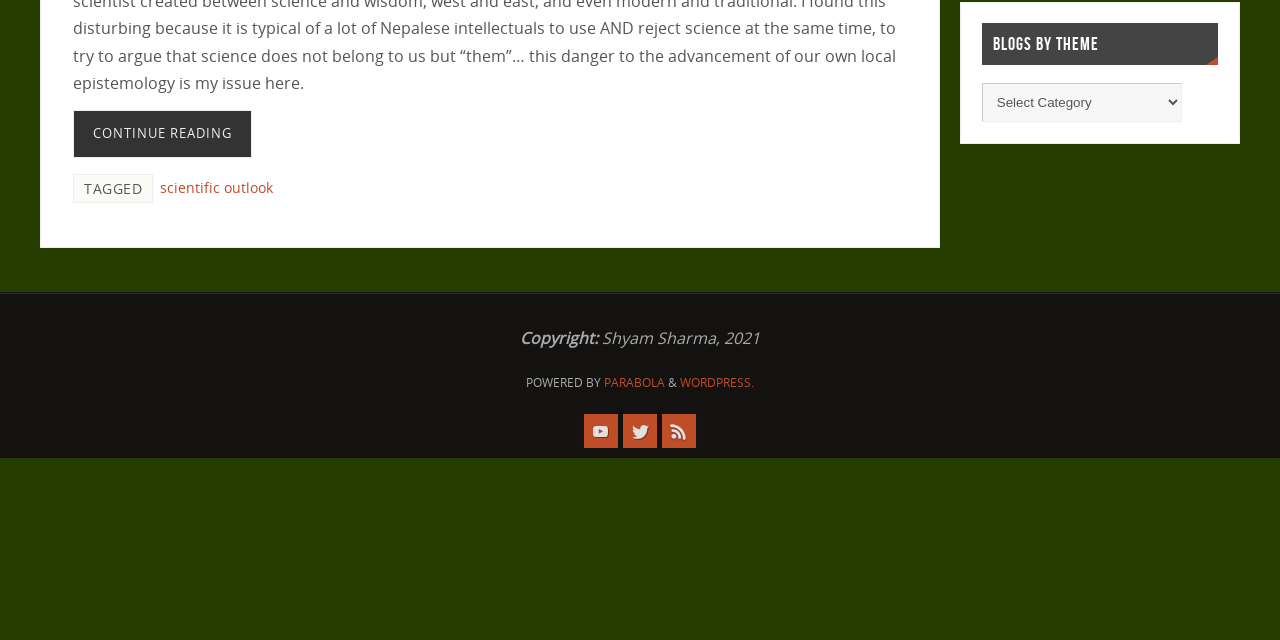Please determine the bounding box coordinates for the UI element described here. Use the format (top-left x, top-left y, bottom-right x, bottom-right y) with values bounded between 0 and 1: WordPress.

[0.531, 0.585, 0.589, 0.611]